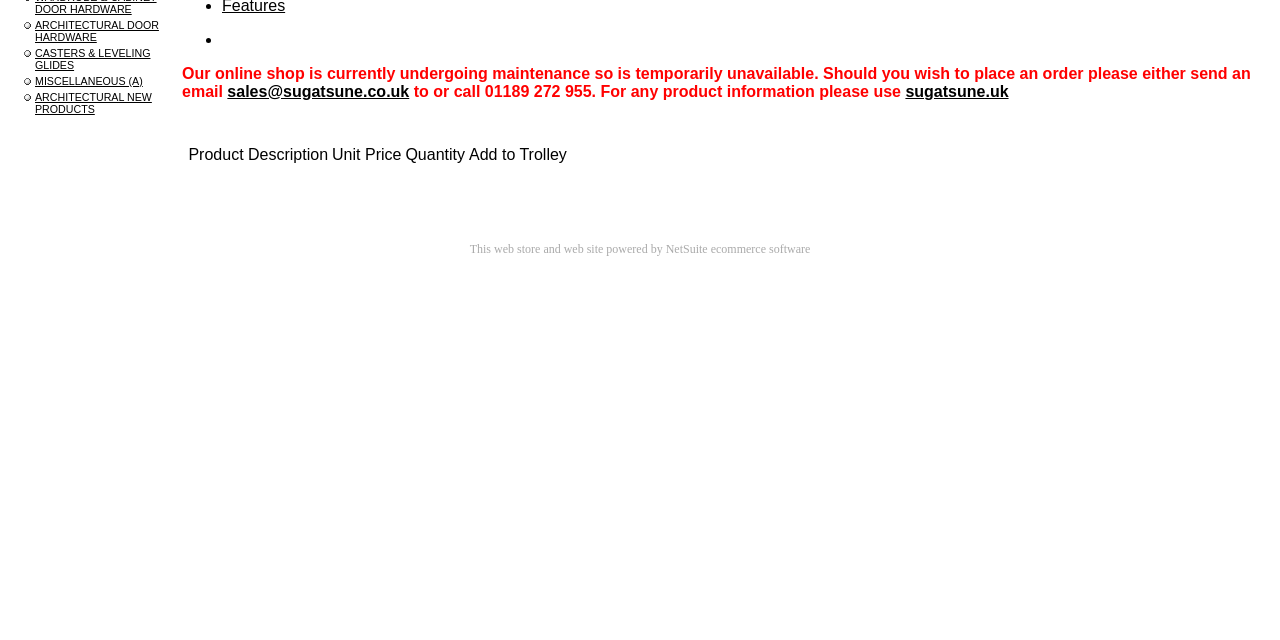Identify the bounding box for the UI element described as: "sales@sugatsune.co.uk". Ensure the coordinates are four float numbers between 0 and 1, formatted as [left, top, right, bottom].

[0.178, 0.129, 0.32, 0.156]